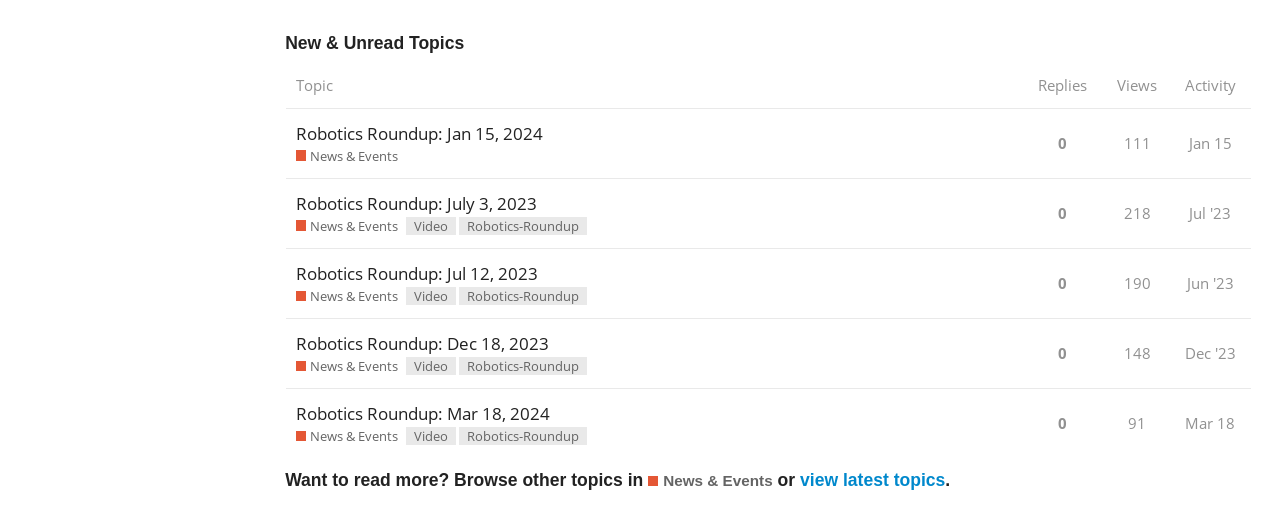Locate the bounding box coordinates of the clickable area to execute the instruction: "View topic Robotics Roundup: Mar 18, 2024". Provide the coordinates as four float numbers between 0 and 1, represented as [left, top, right, bottom].

[0.223, 0.755, 0.801, 0.89]